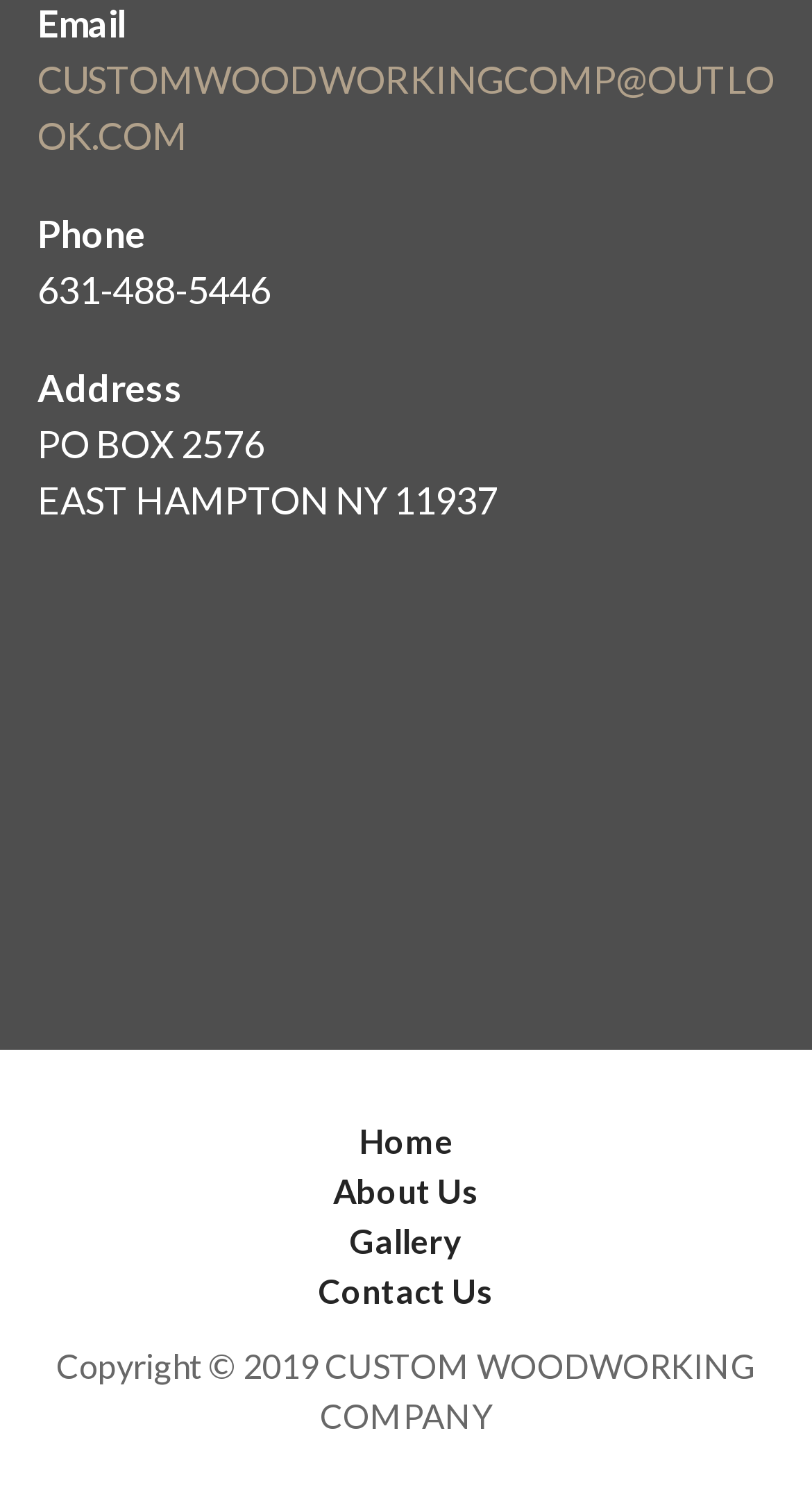Analyze the image and deliver a detailed answer to the question: What is the copyright year of the company?

The copyright year is located at the bottom of the webpage, which is 'Copyright © 2019 CUSTOM WOODWORKING COMPANY'.